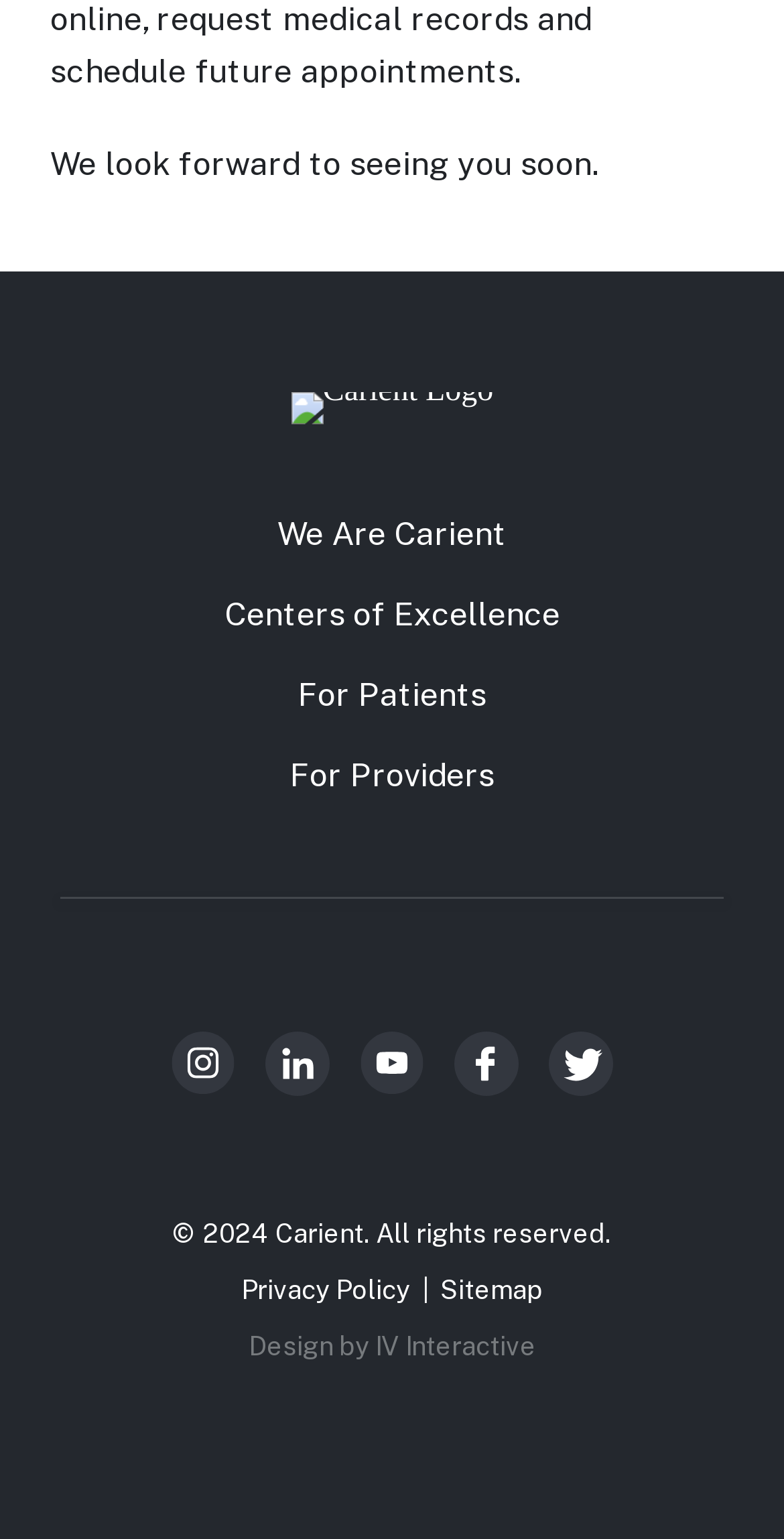Please identify the bounding box coordinates of the element's region that should be clicked to execute the following instruction: "View Centers of Excellence". The bounding box coordinates must be four float numbers between 0 and 1, i.e., [left, top, right, bottom].

[0.286, 0.38, 0.714, 0.419]